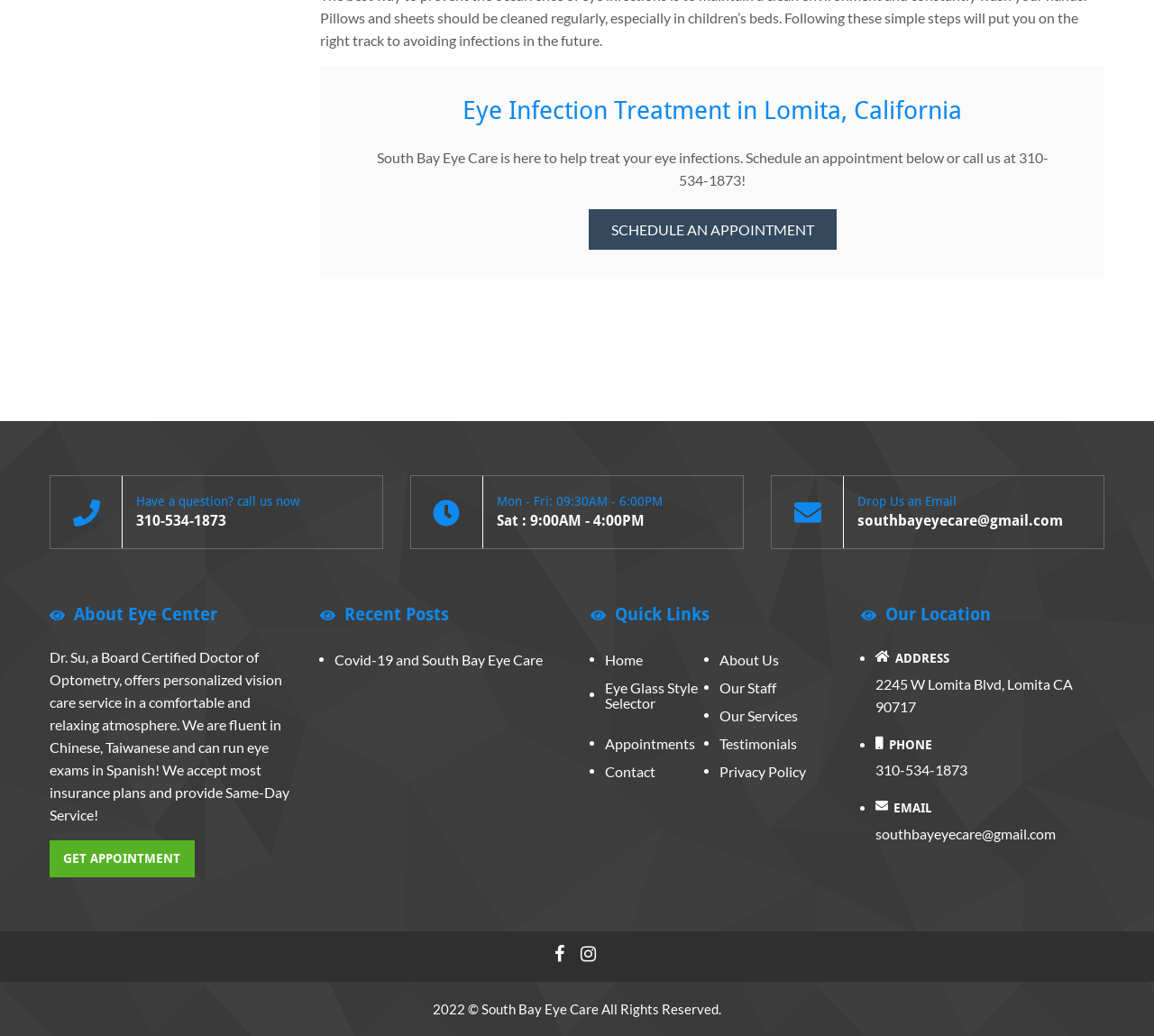What is the purpose of South Bay Eye Care?
Provide a concise answer using a single word or phrase based on the image.

To provide eye care services